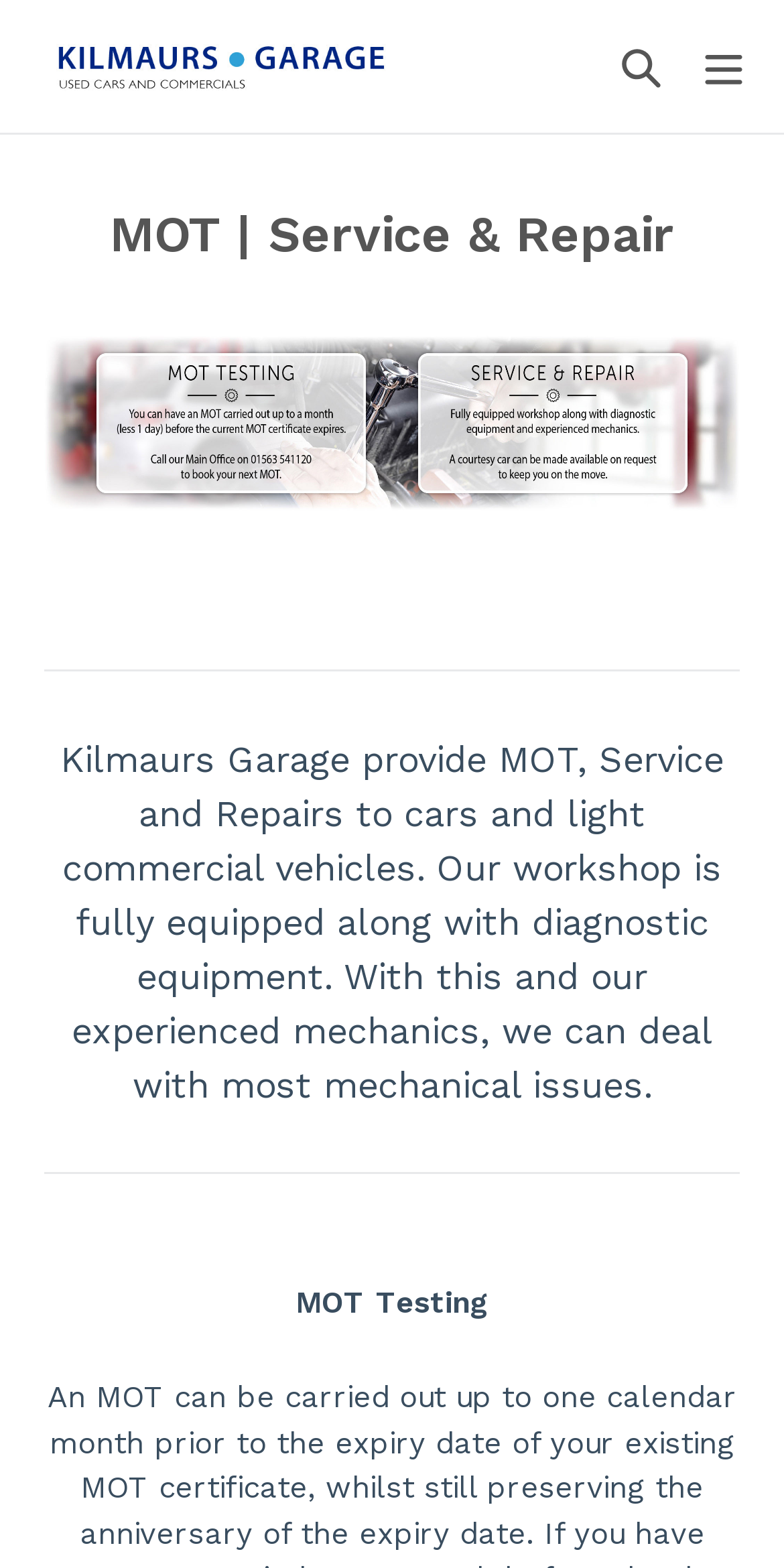Given the element description "Search" in the screenshot, predict the bounding box coordinates of that UI element.

[0.772, 0.0, 0.864, 0.085]